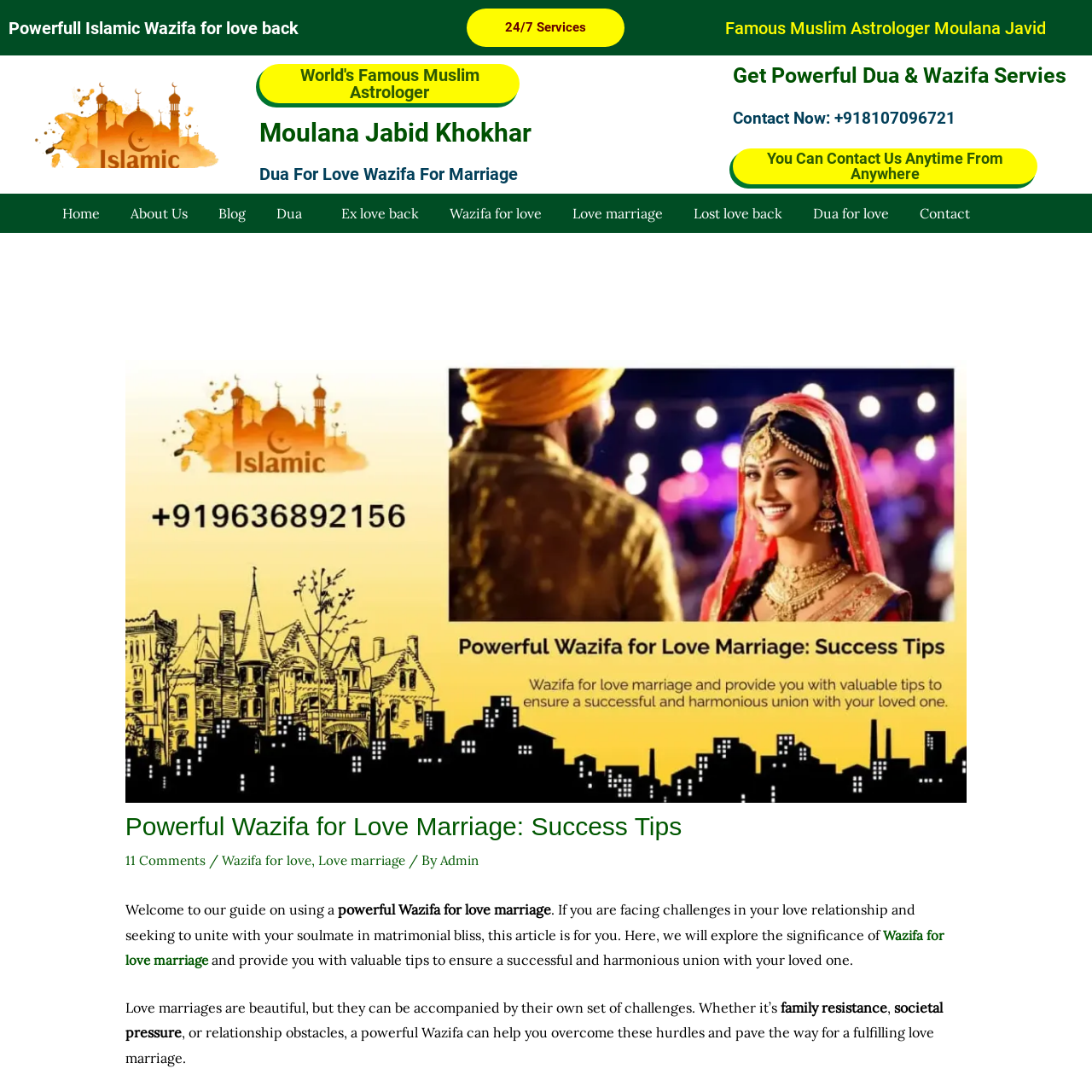Please find the bounding box coordinates of the section that needs to be clicked to achieve this instruction: "Learn about Wazifa for love".

[0.398, 0.189, 0.51, 0.202]